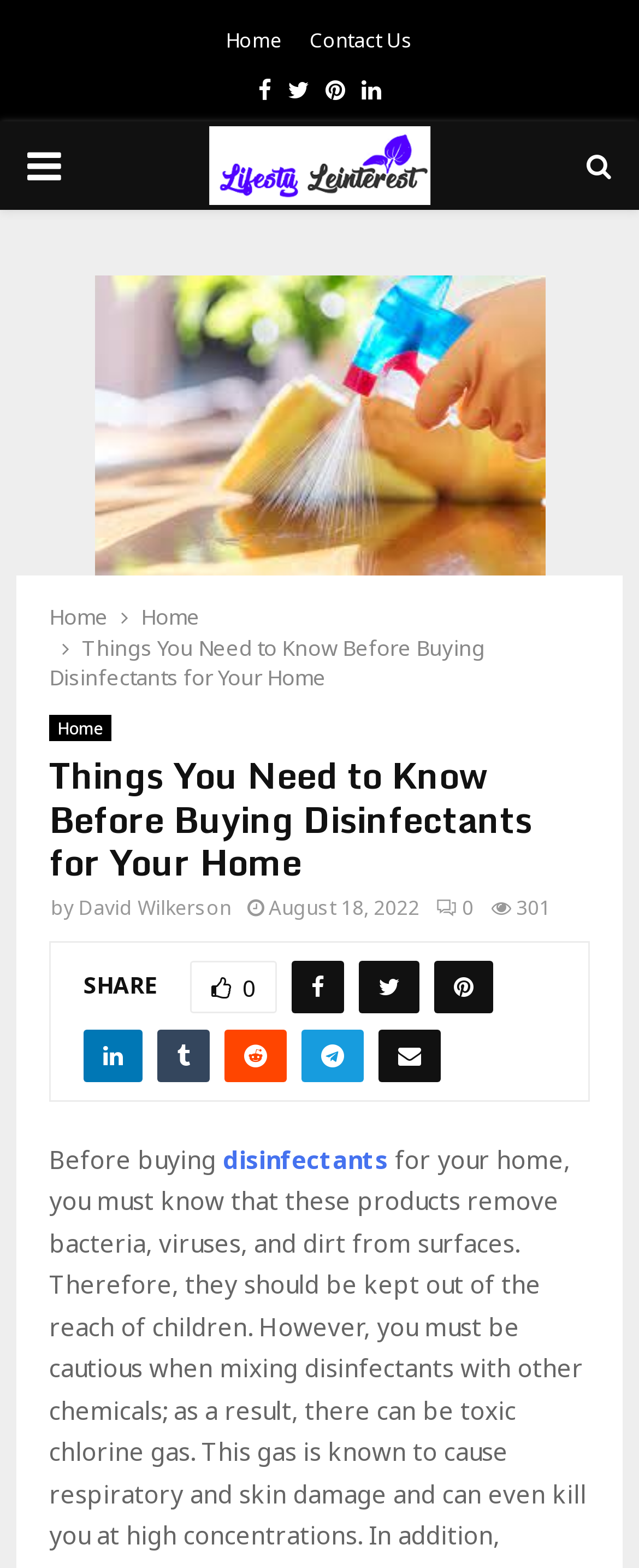Please give the bounding box coordinates of the area that should be clicked to fulfill the following instruction: "Click the PRIMARY MENU button". The coordinates should be in the format of four float numbers from 0 to 1, i.e., [left, top, right, bottom].

[0.0, 0.077, 0.138, 0.134]